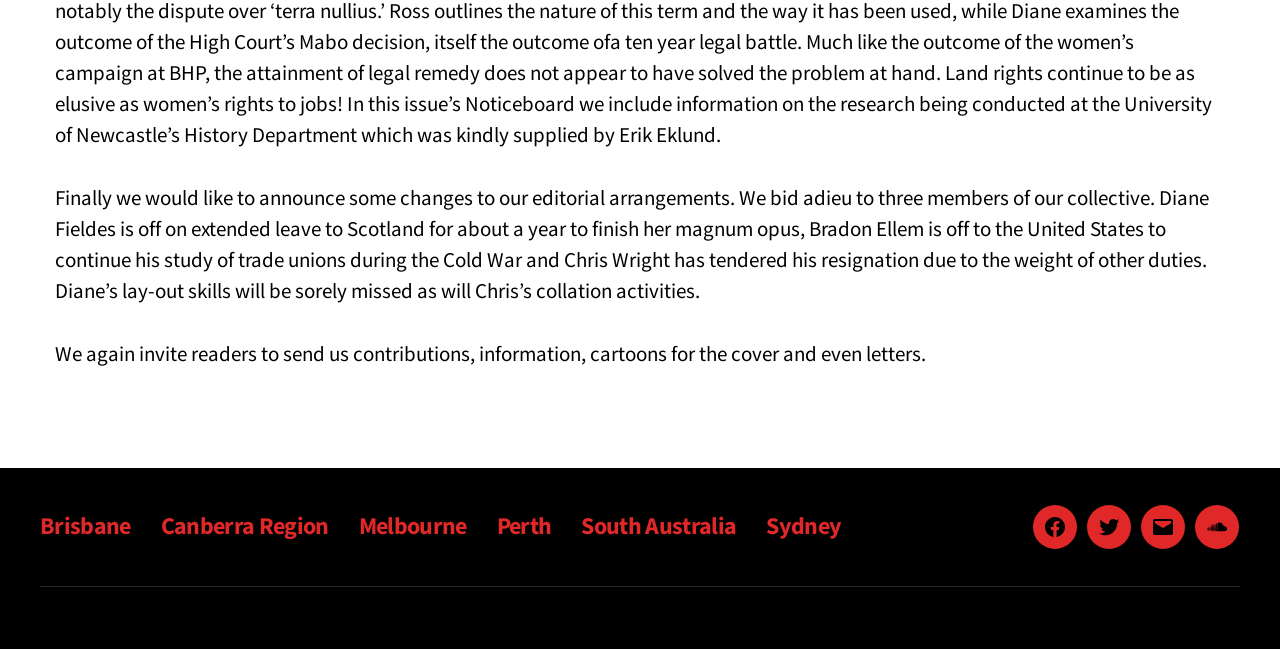Use a single word or phrase to answer this question: 
What is the purpose of the announcement?

Editorial changes